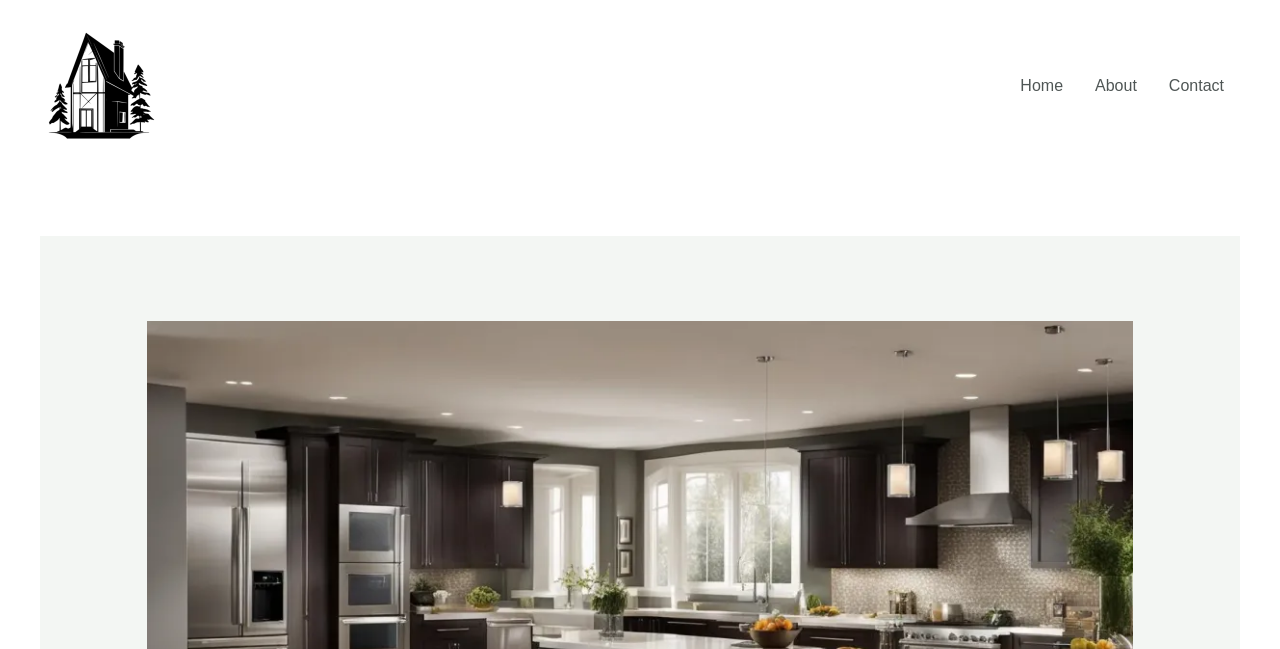Using the webpage screenshot and the element description alt="dreamitbuilditloveit.net", determine the bounding box coordinates. Specify the coordinates in the format (top-left x, top-left y, bottom-right x, bottom-right y) with values ranging from 0 to 1.

[0.031, 0.117, 0.125, 0.144]